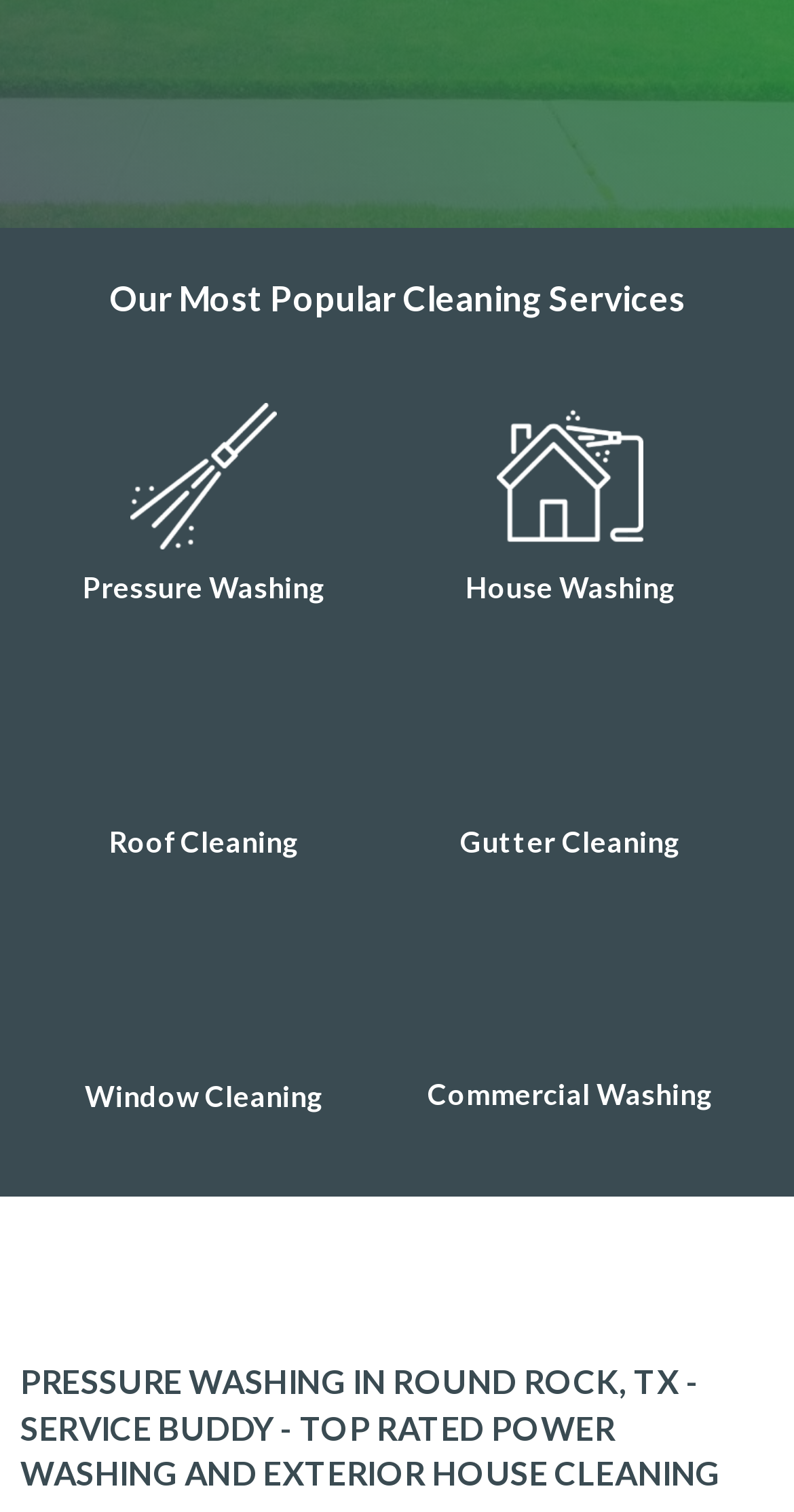How many services are listed?
Answer the question with detailed information derived from the image.

I counted the number of services listed on the webpage, and I found six services: Pressure Washing, House Washing, Roof Cleaning, Gutter Cleaning, Window Cleaning, and Commercial Washing.